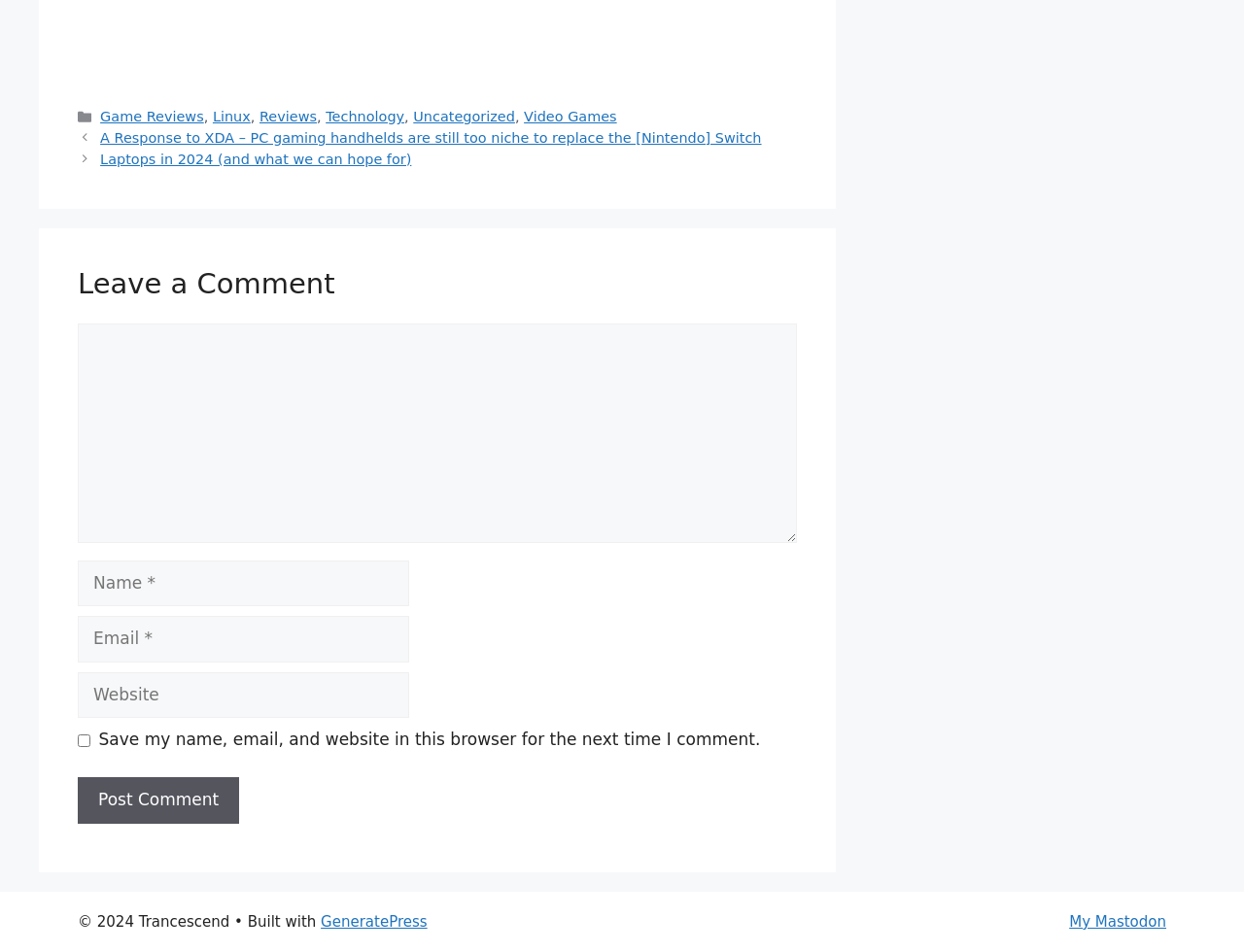Give the bounding box coordinates for the element described as: "Game Reviews".

[0.081, 0.115, 0.164, 0.131]